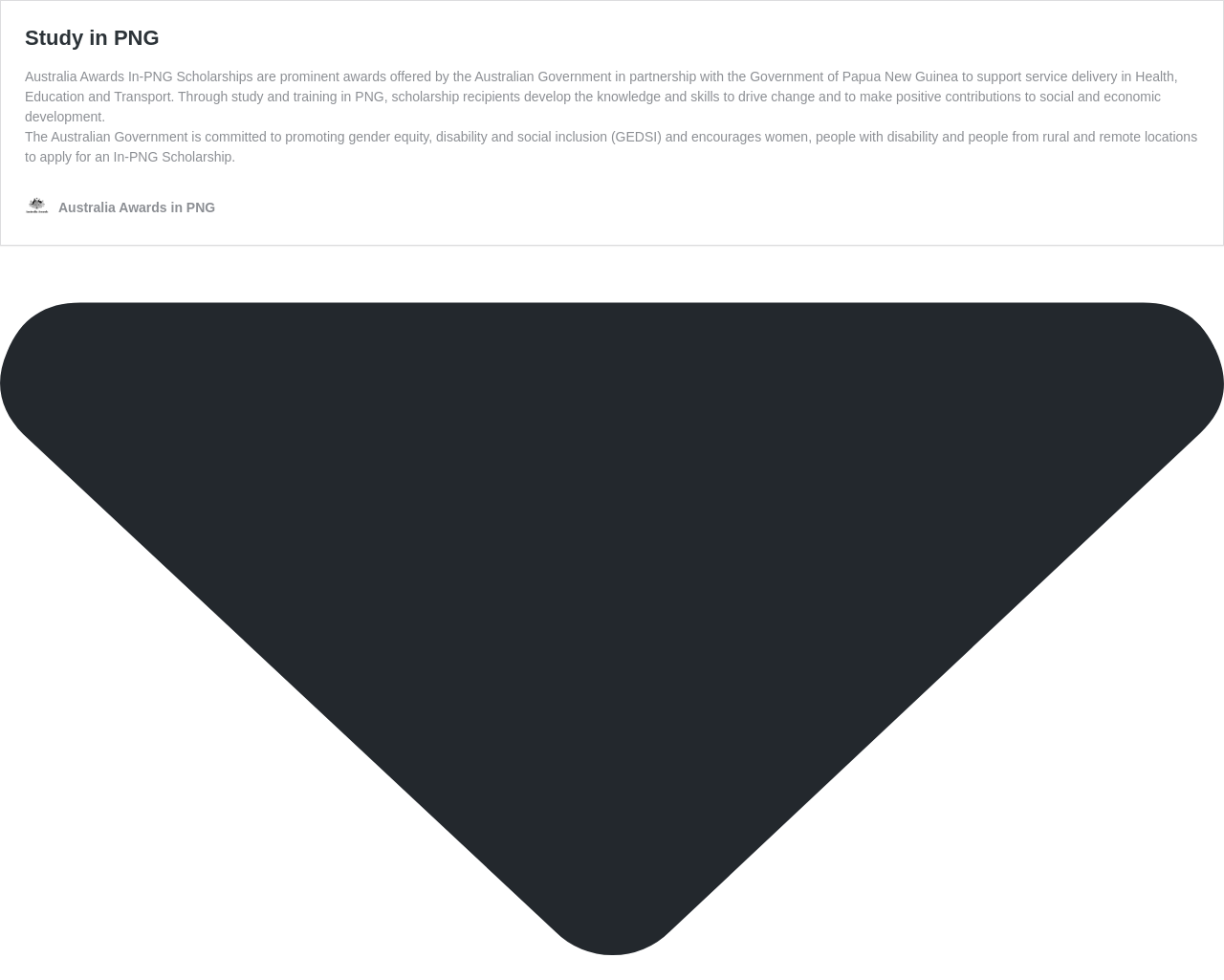Provide the bounding box coordinates, formatted as (top-left x, top-left y, bottom-right x, bottom-right y), with all values being floating point numbers between 0 and 1. Identify the bounding box of the UI element that matches the description: aria-label="Open sharing dialogue"

[0.958, 0.192, 0.98, 0.222]